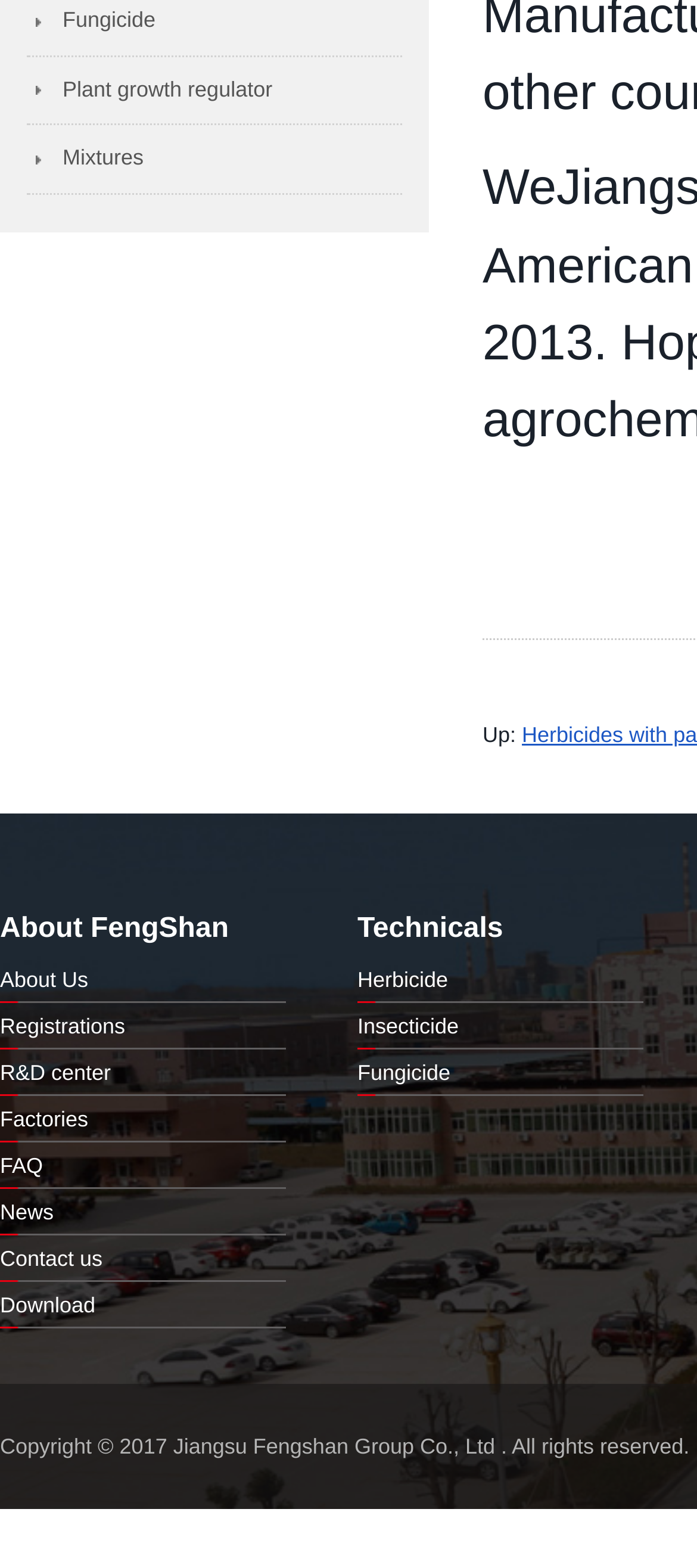Determine the bounding box coordinates of the clickable element necessary to fulfill the instruction: "Email this". Provide the coordinates as four float numbers within the 0 to 1 range, i.e., [left, top, right, bottom].

None